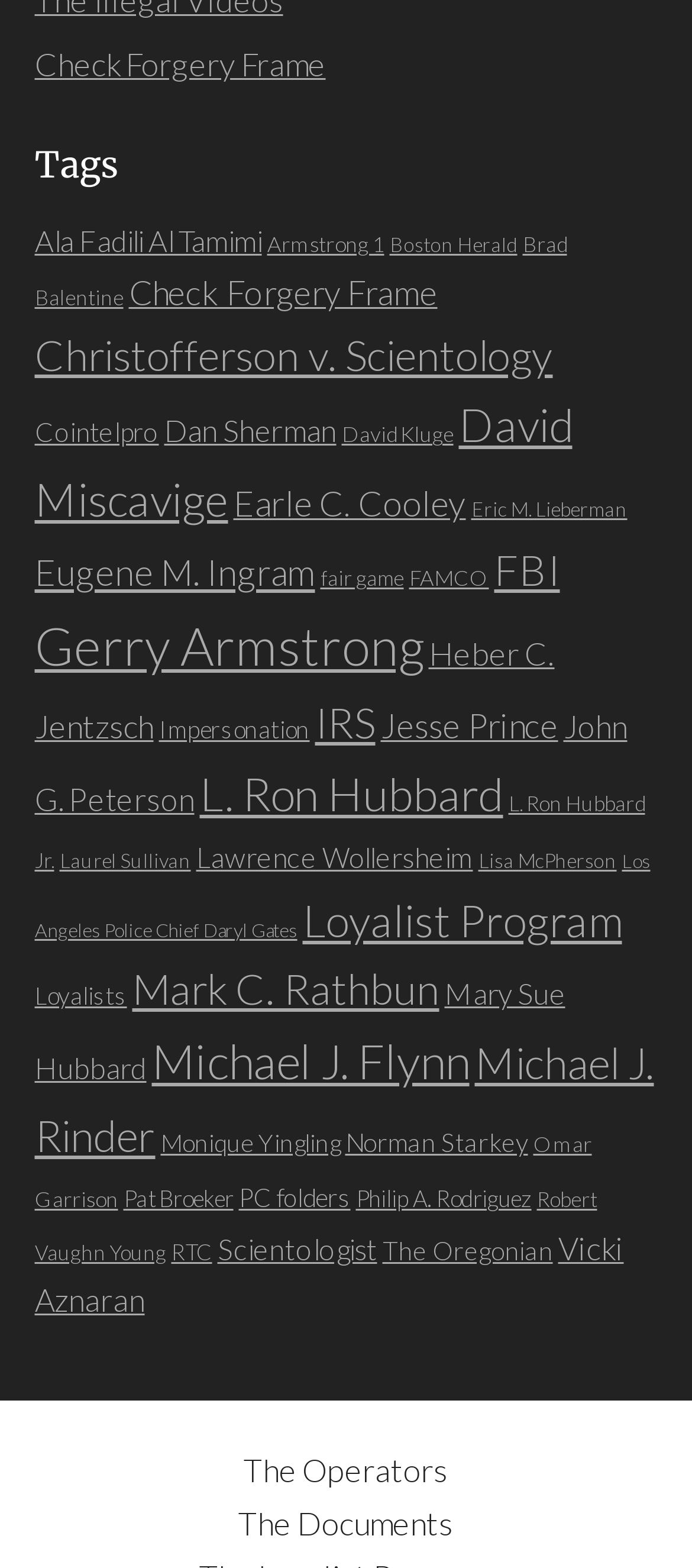Using the information from the screenshot, answer the following question thoroughly:
What is the longest link on the webpage?

The longest link on the webpage is 'Michael J. Flynn (124 items)' which has a bounding box of [0.219, 0.658, 0.678, 0.695] and is located near the middle of the webpage. This link has the highest number of items among all the links on the webpage.